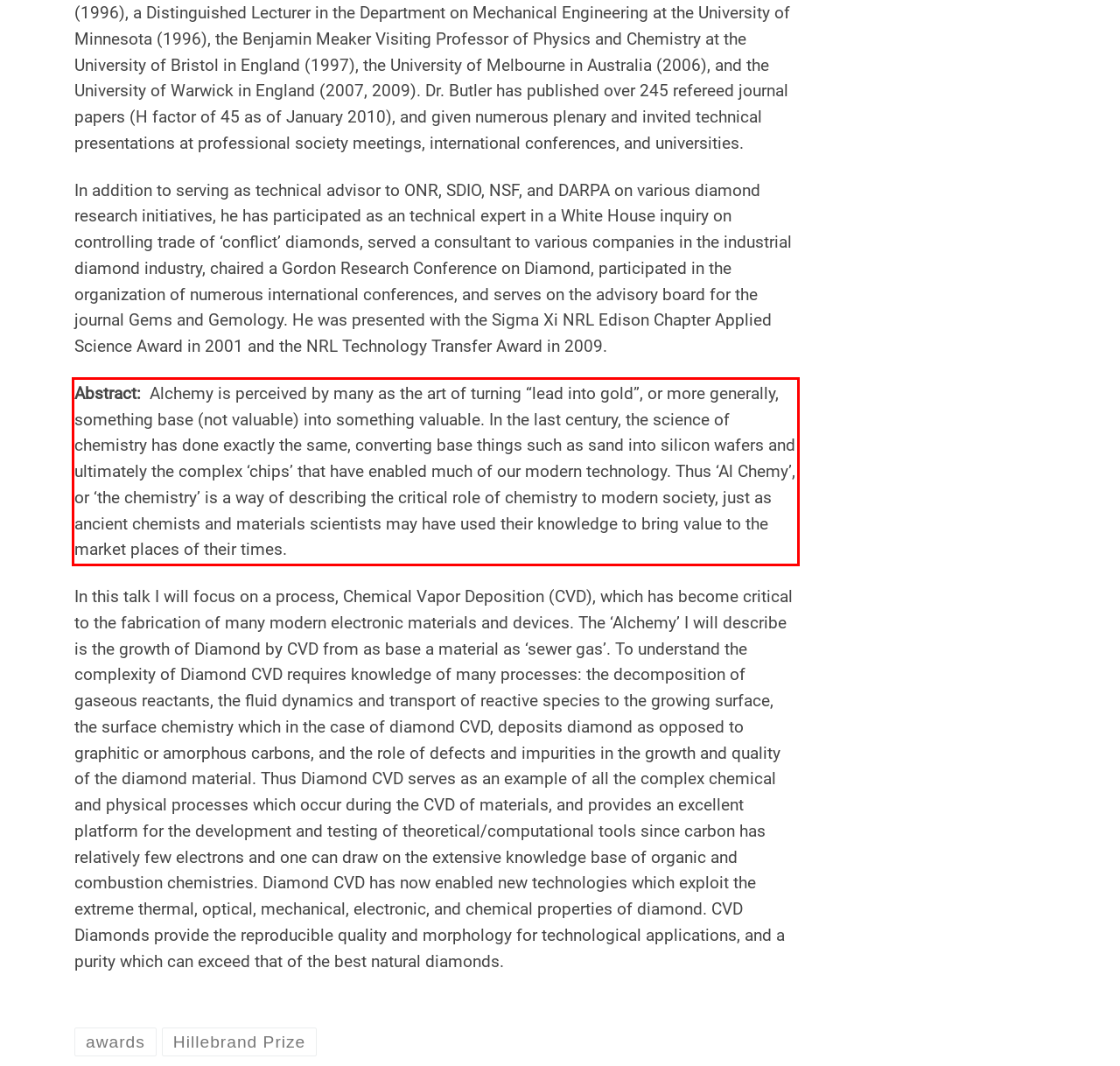Look at the screenshot of the webpage, locate the red rectangle bounding box, and generate the text content that it contains.

Abstract: Alchemy is perceived by many as the art of turning “lead into gold”, or more generally, something base (not valuable) into something valuable. In the last century, the science of chemistry has done exactly the same, converting base things such as sand into silicon wafers and ultimately the complex ‘chips’ that have enabled much of our modern technology. Thus ‘Al Chemy’, or ‘the chemistry’ is a way of describing the critical role of chemistry to modern society, just as ancient chemists and materials scientists may have used their knowledge to bring value to the market places of their times.